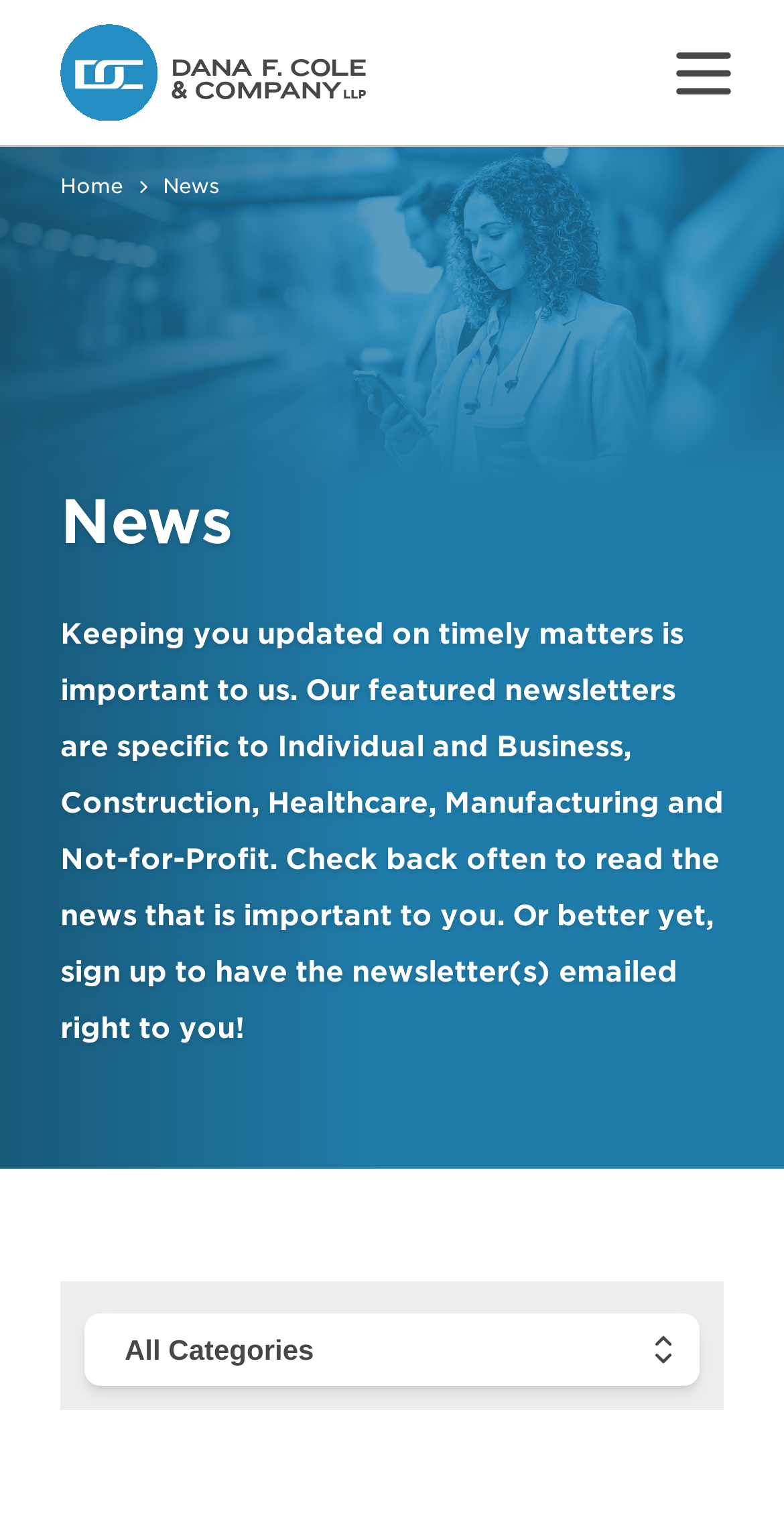Please determine the bounding box coordinates for the UI element described here. Use the format (top-left x, top-left y, bottom-right x, bottom-right y) with values bounded between 0 and 1: Home

None